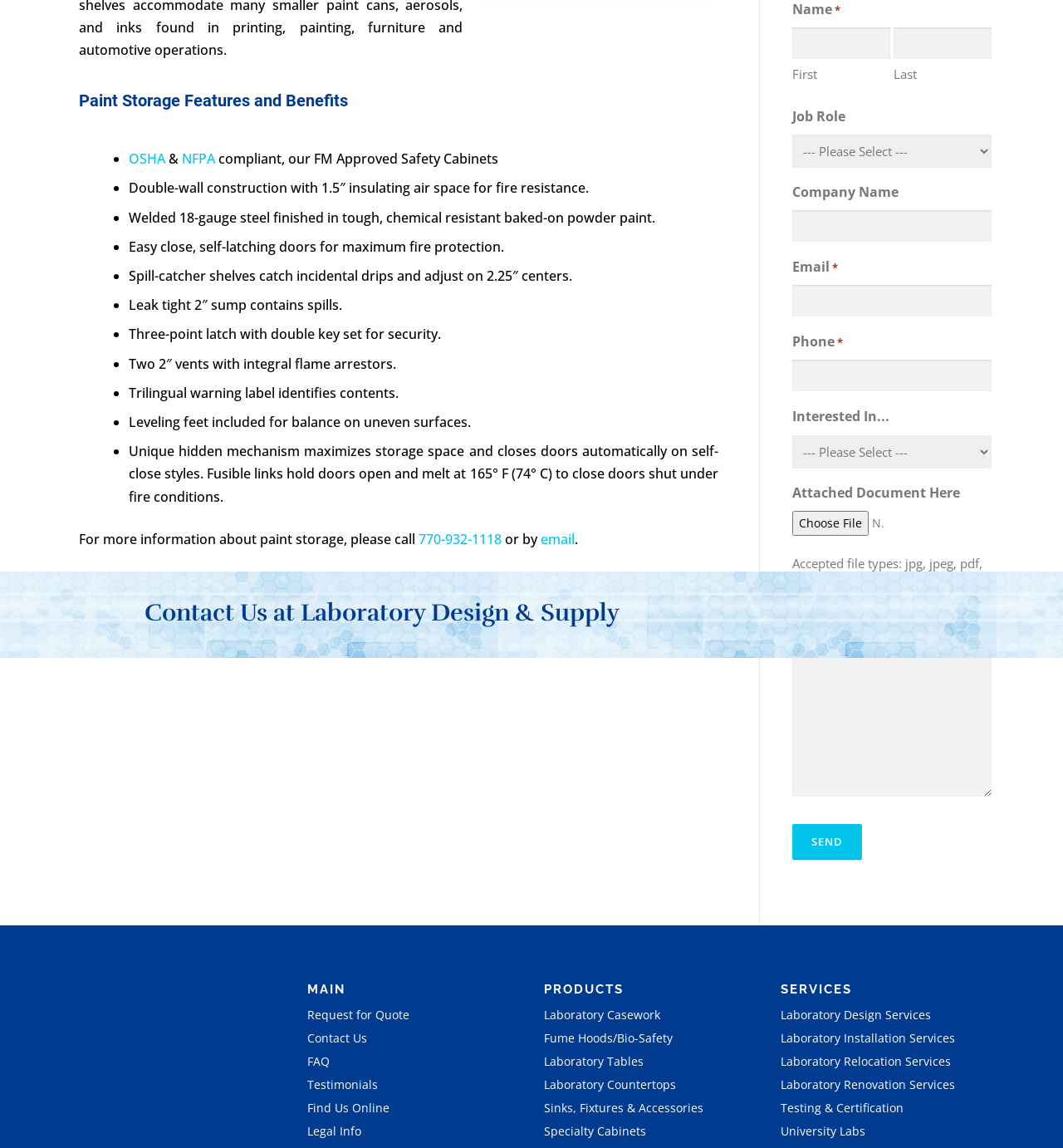Given the element description "FAQ" in the screenshot, predict the bounding box coordinates of that UI element.

[0.289, 0.917, 0.488, 0.932]